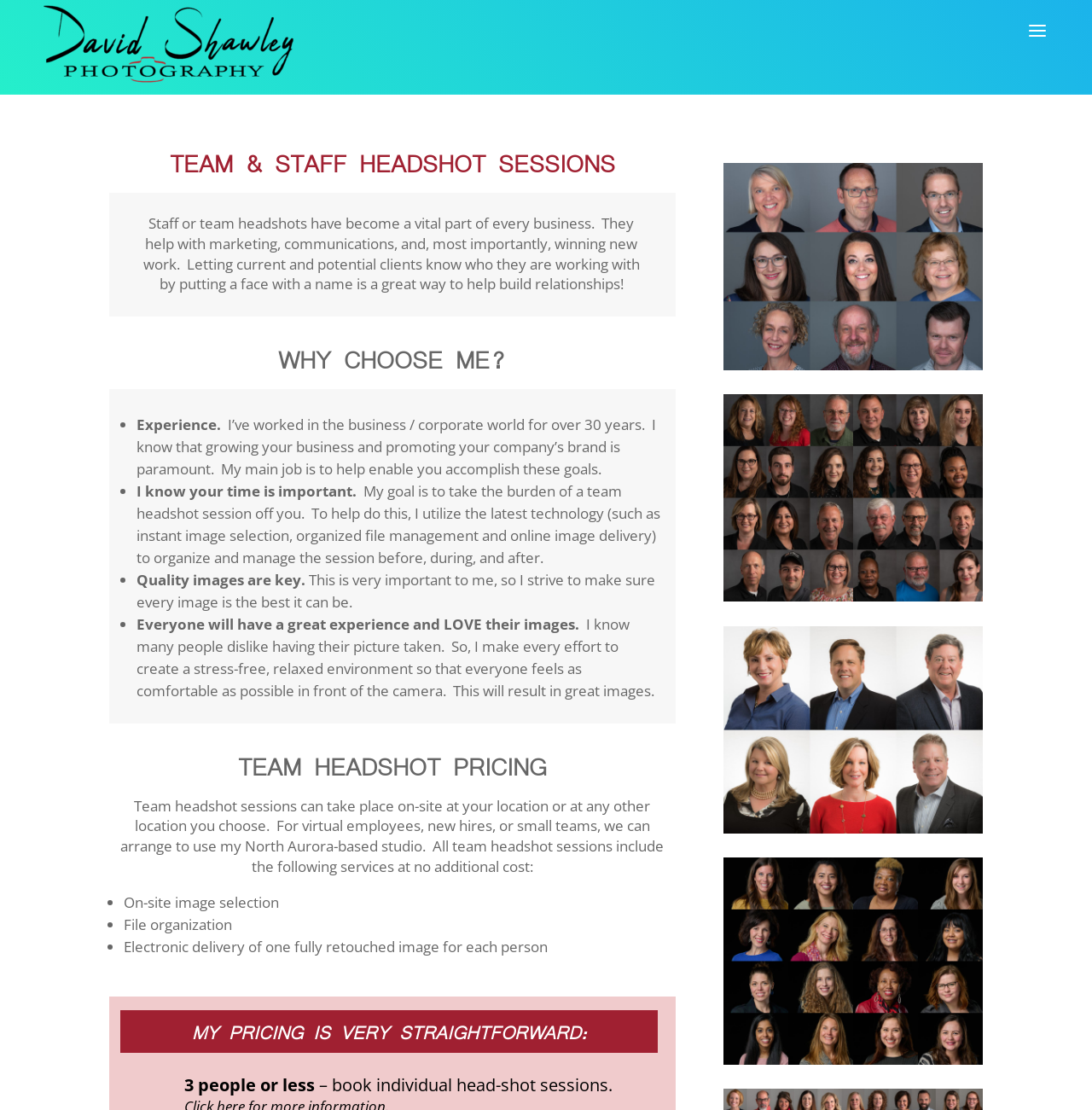Give a concise answer using one word or a phrase to the following question:
What is the main purpose of team headshots?

Marketing and building relationships